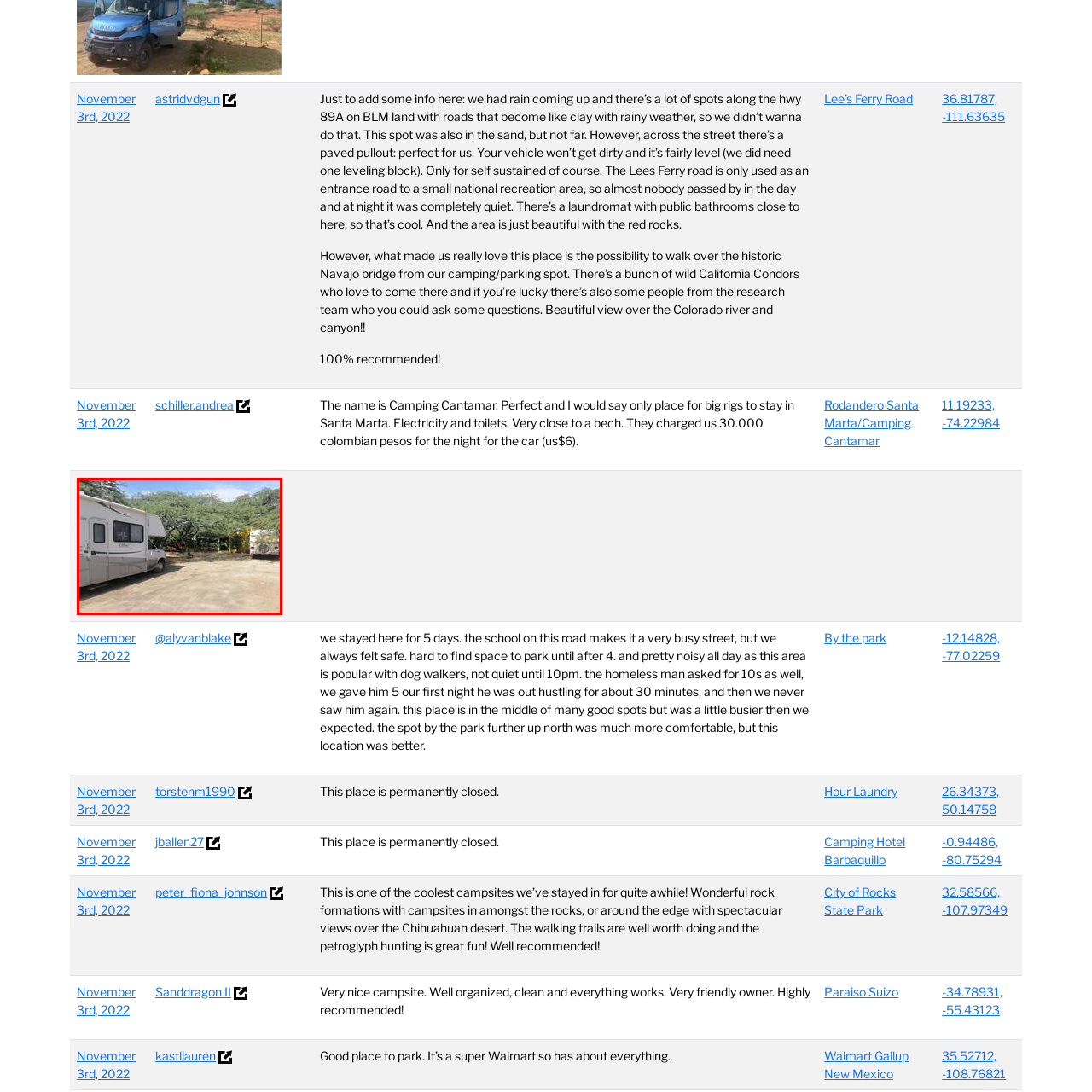What type of atmosphere does the setting appear to have?
Please examine the image highlighted within the red bounding box and respond to the question using a single word or phrase based on the image.

serene